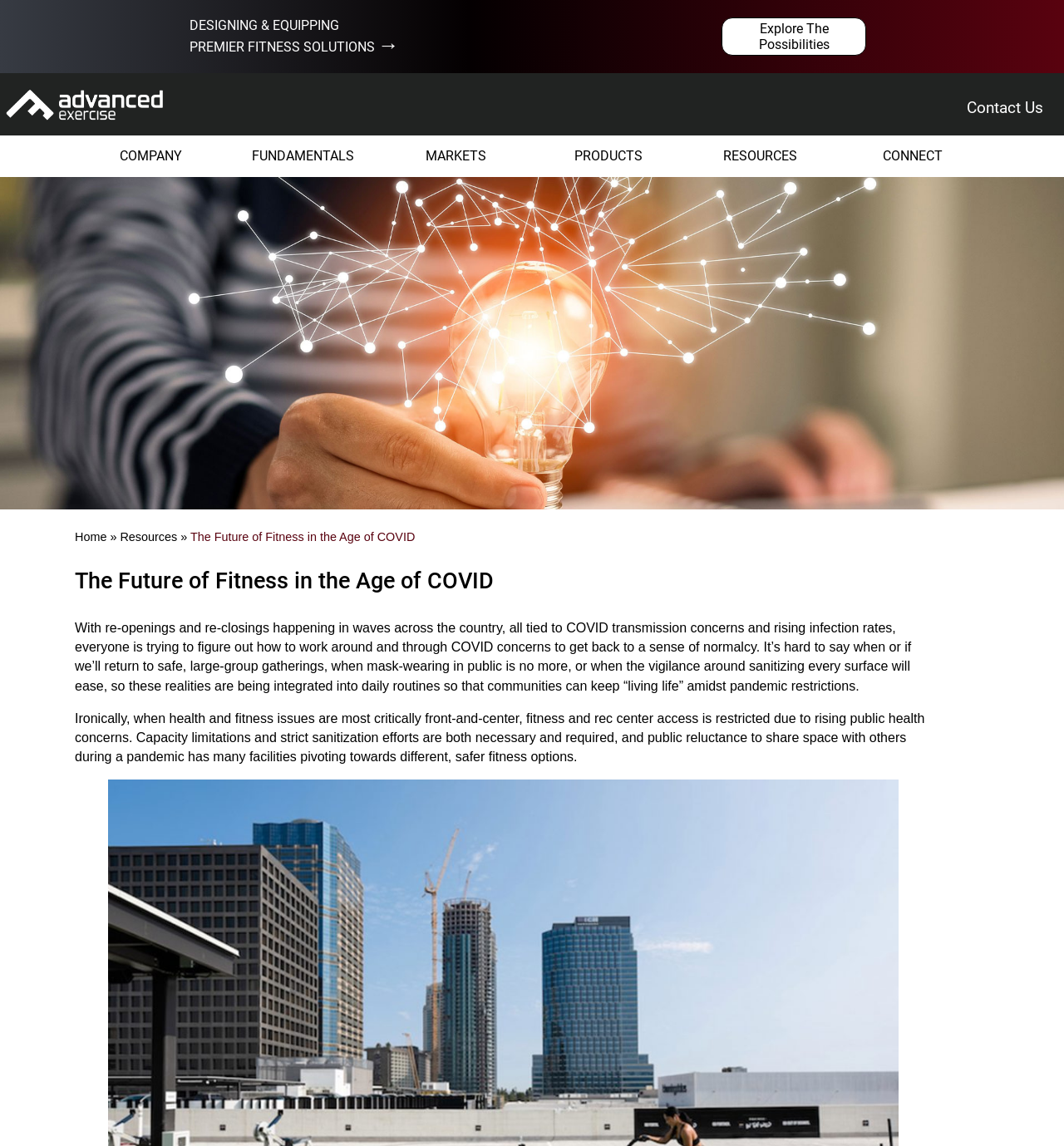What is the purpose of the 'Explore The Possibilities' link?
Refer to the image and give a detailed response to the question.

The 'Explore The Possibilities' link is likely intended to allow users to explore different fitness possibilities or options, given the context of the webpage being about the future of fitness in the age of COVID and the need to adapt to new circumstances.